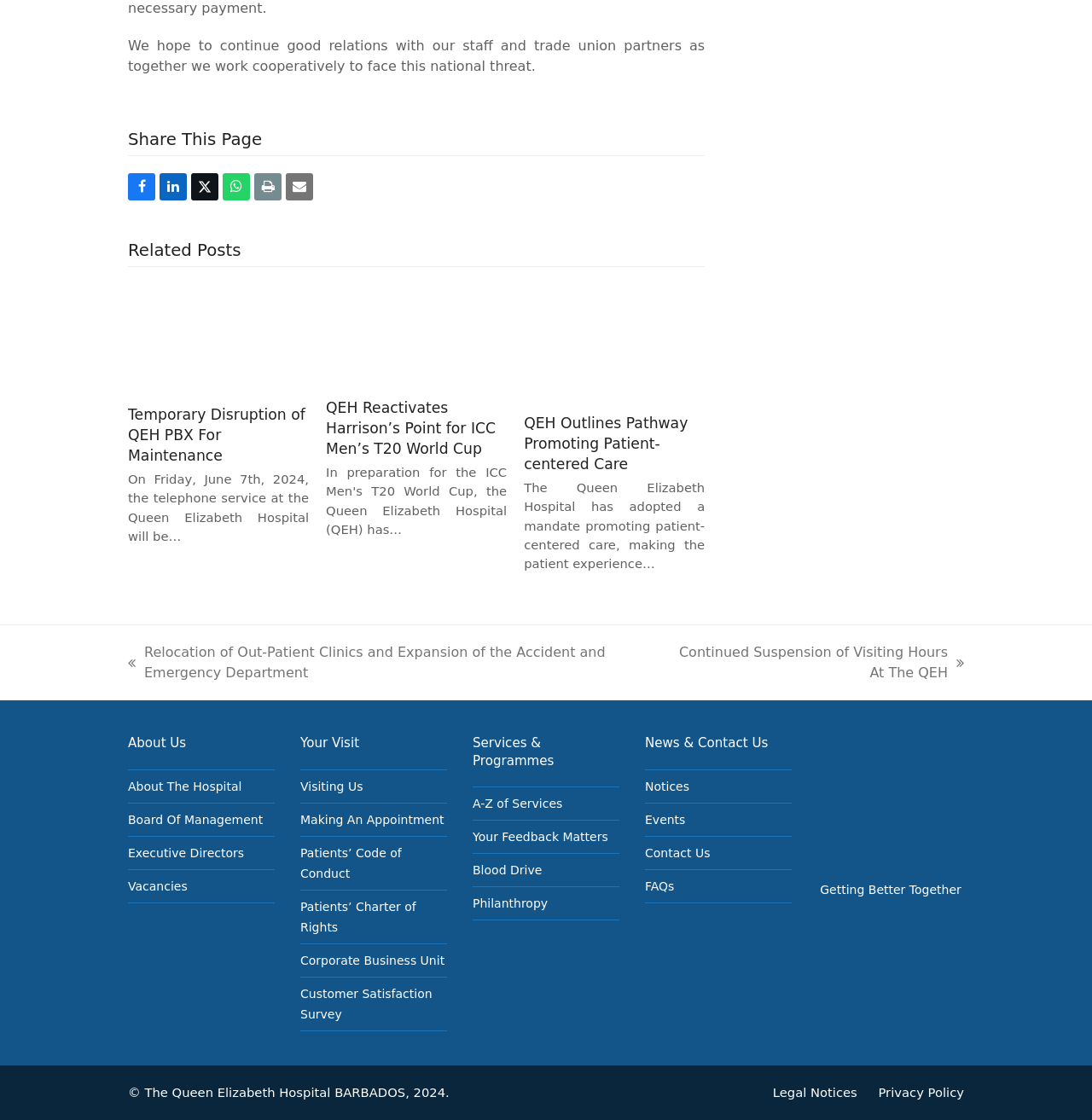Kindly respond to the following question with a single word or a brief phrase: 
What is the name of the hospital?

Queen Elizabeth Hospital